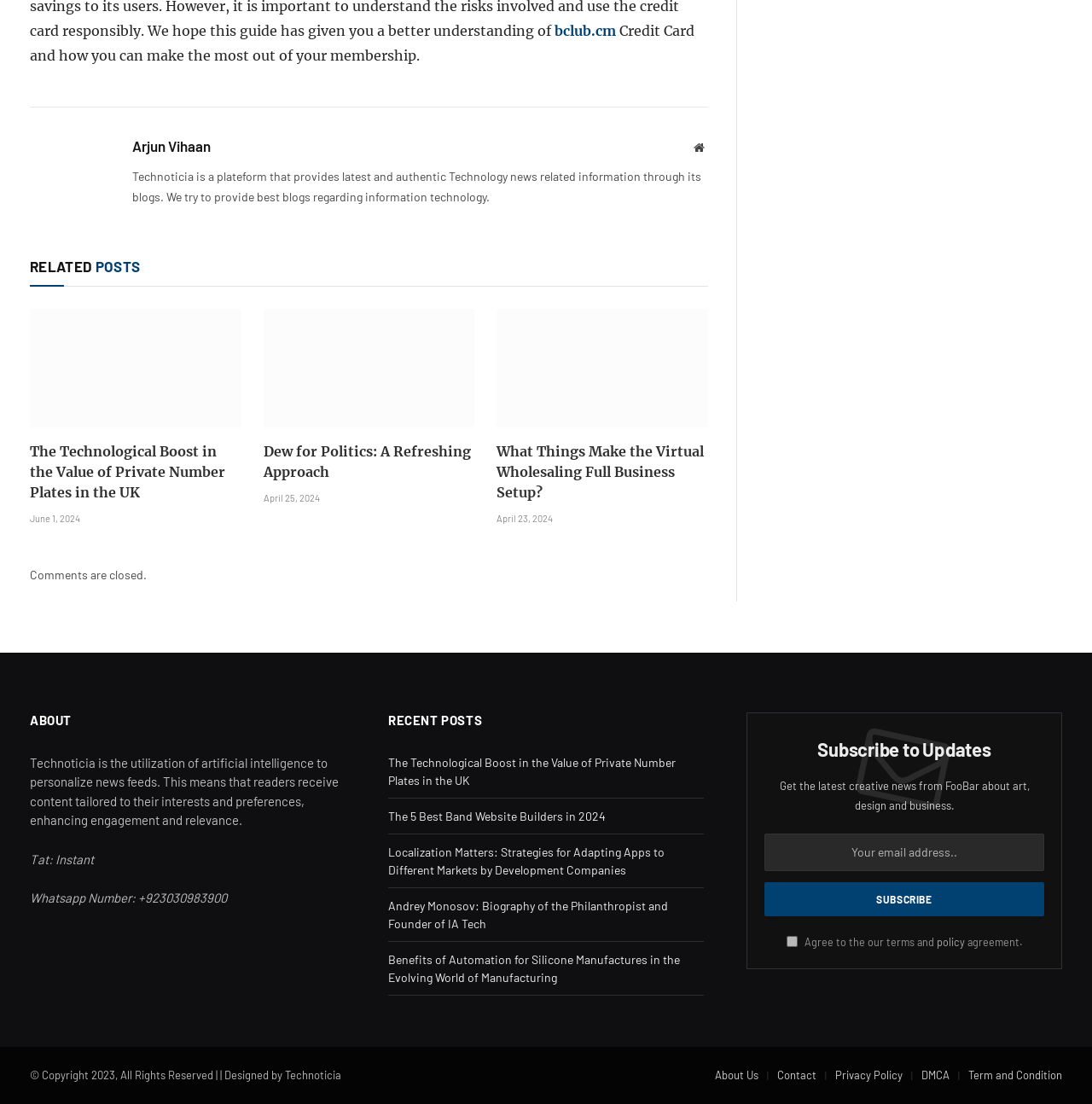Pinpoint the bounding box coordinates of the clickable area needed to execute the instruction: "Click the 'Private Number' link". The coordinates should be specified as four float numbers between 0 and 1, i.e., [left, top, right, bottom].

[0.027, 0.28, 0.221, 0.387]